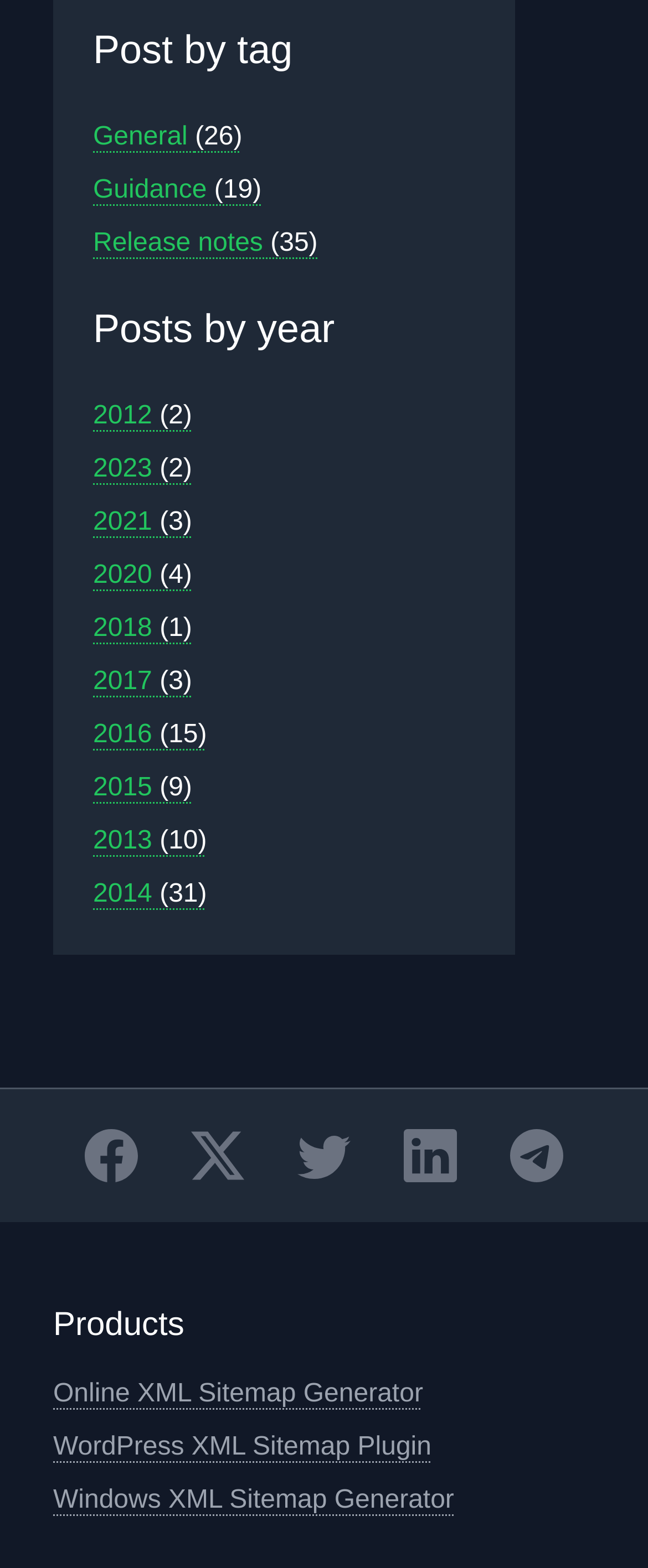Determine the bounding box coordinates of the UI element described by: "Release notes (35)".

[0.144, 0.146, 0.49, 0.164]